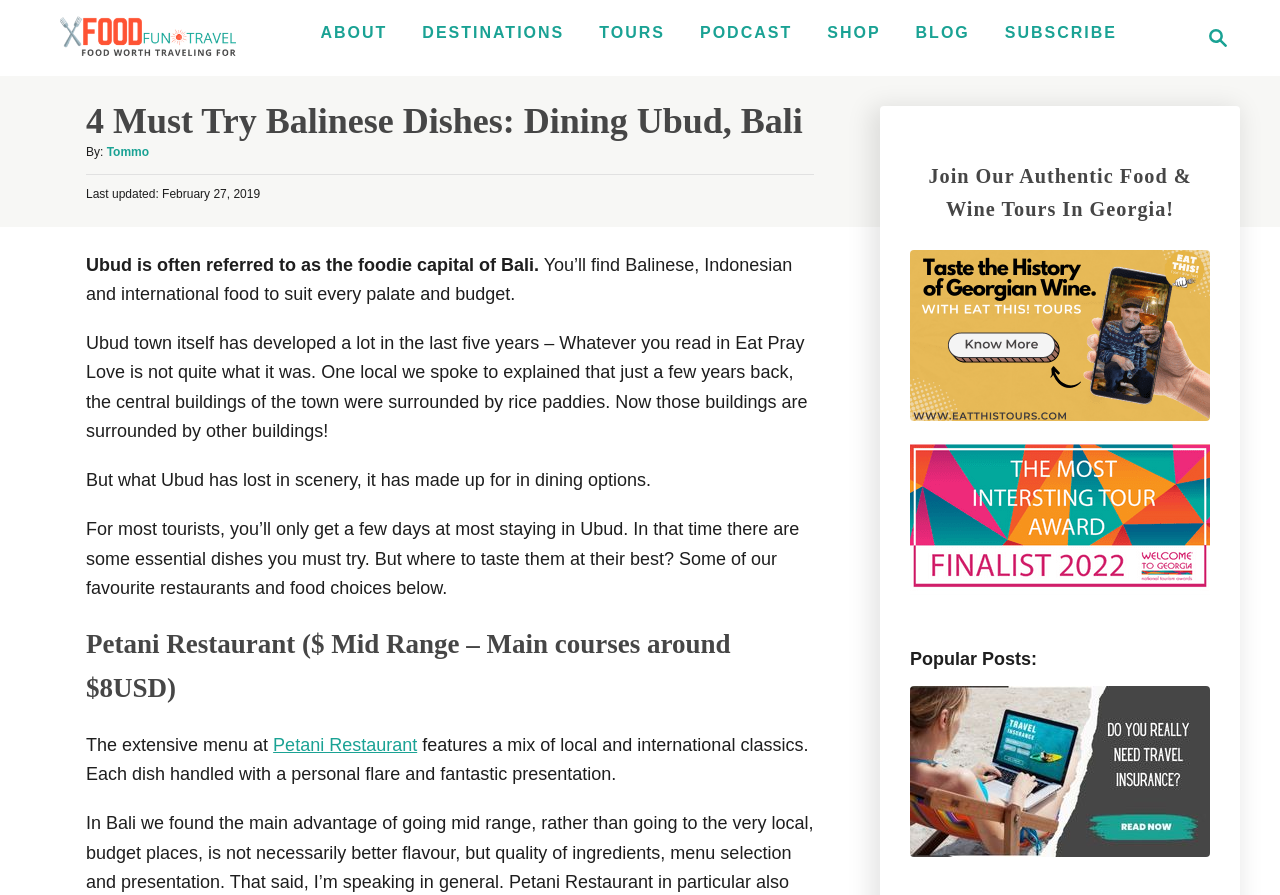Locate the bounding box coordinates for the element described below: "title="Food Fun Travel Blog"". The coordinates must be four float values between 0 and 1, formatted as [left, top, right, bottom].

[0.047, 0.015, 0.185, 0.07]